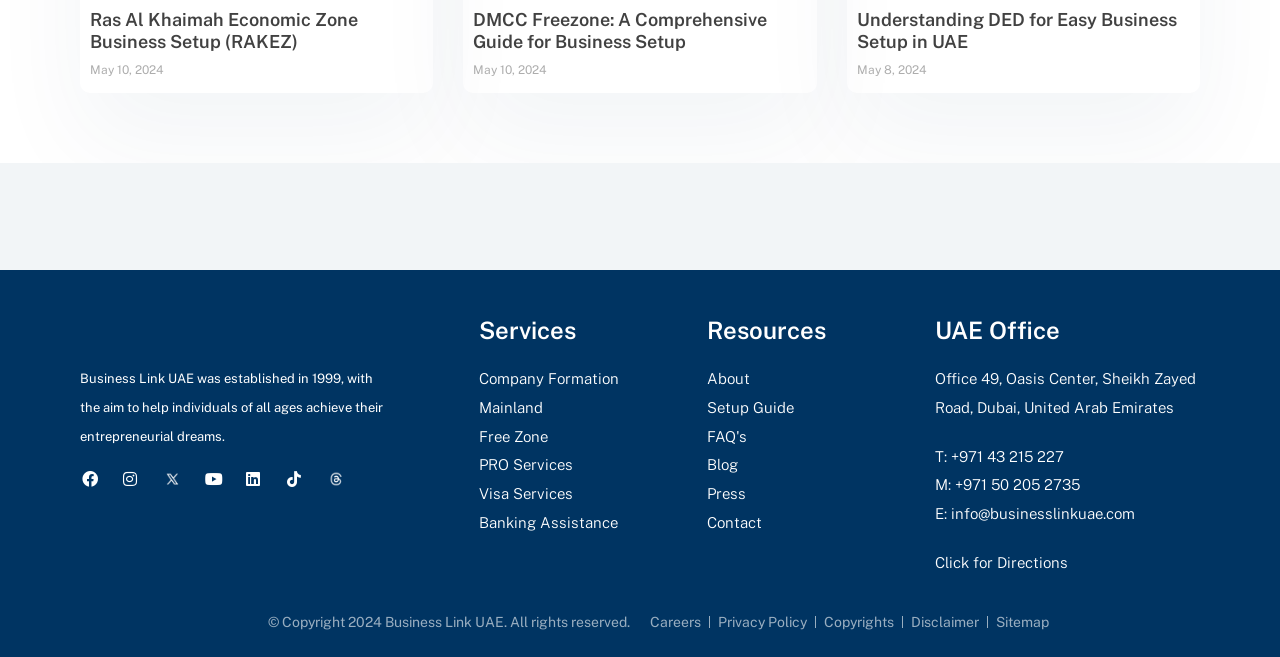Please identify the bounding box coordinates of the clickable area that will fulfill the following instruction: "Click on the 'Ras Al Khaimah Economic Zone Business Setup (RAKEZ)' link". The coordinates should be in the format of four float numbers between 0 and 1, i.e., [left, top, right, bottom].

[0.07, 0.014, 0.28, 0.079]